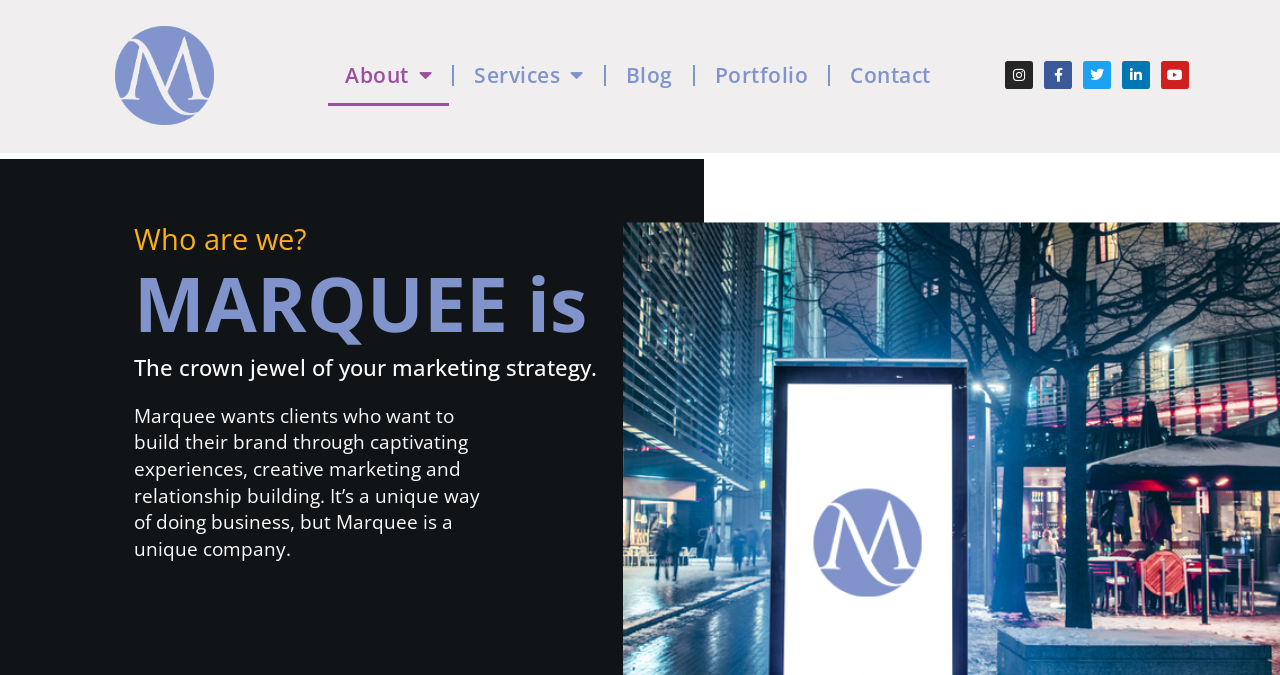Locate the bounding box coordinates of the item that should be clicked to fulfill the instruction: "Visit Services".

[0.357, 0.066, 0.469, 0.157]